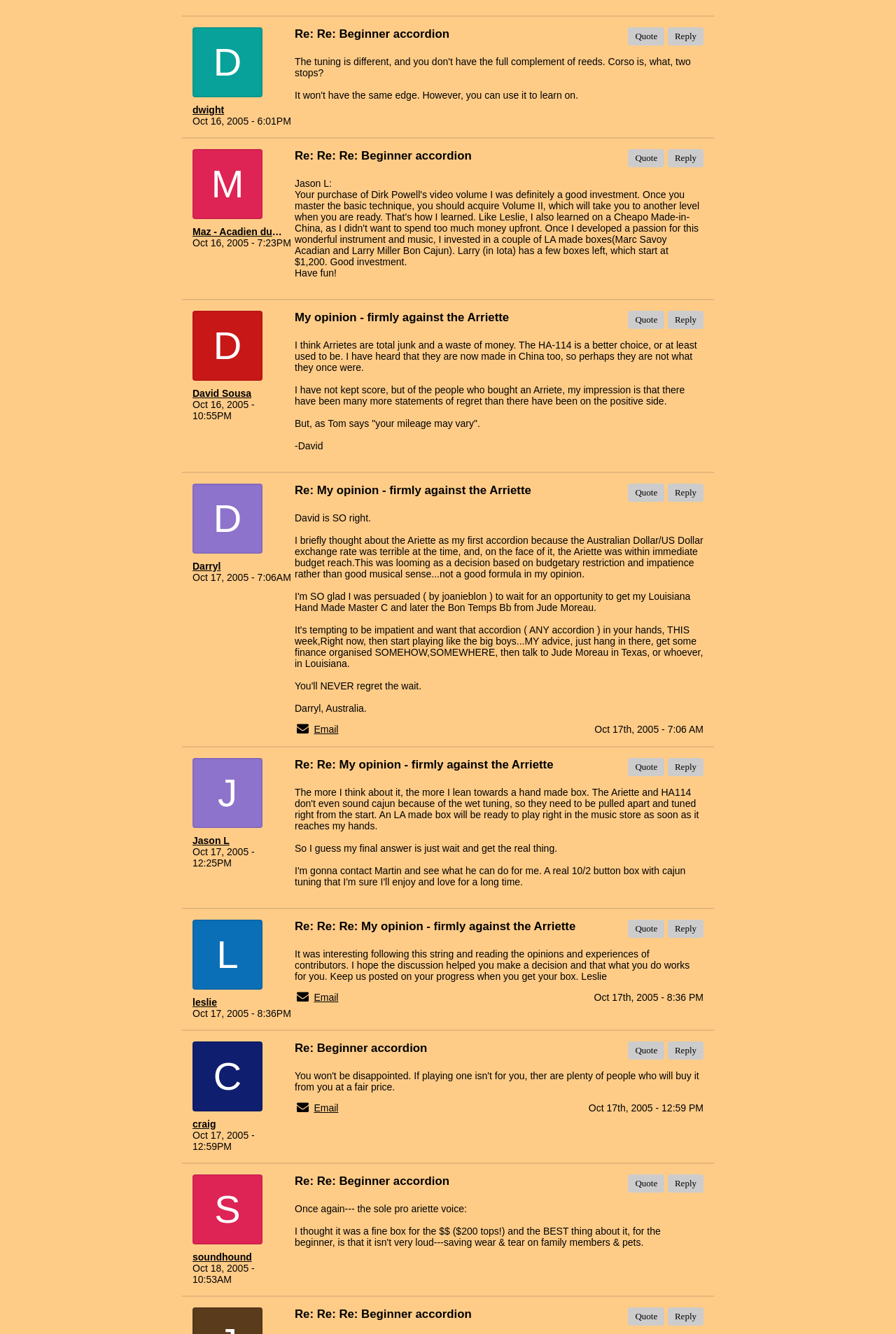Please find the bounding box coordinates in the format (top-left x, top-left y, bottom-right x, bottom-right y) for the given element description. Ensure the coordinates are floating point numbers between 0 and 1. Description: Quote

[0.701, 0.02, 0.742, 0.034]